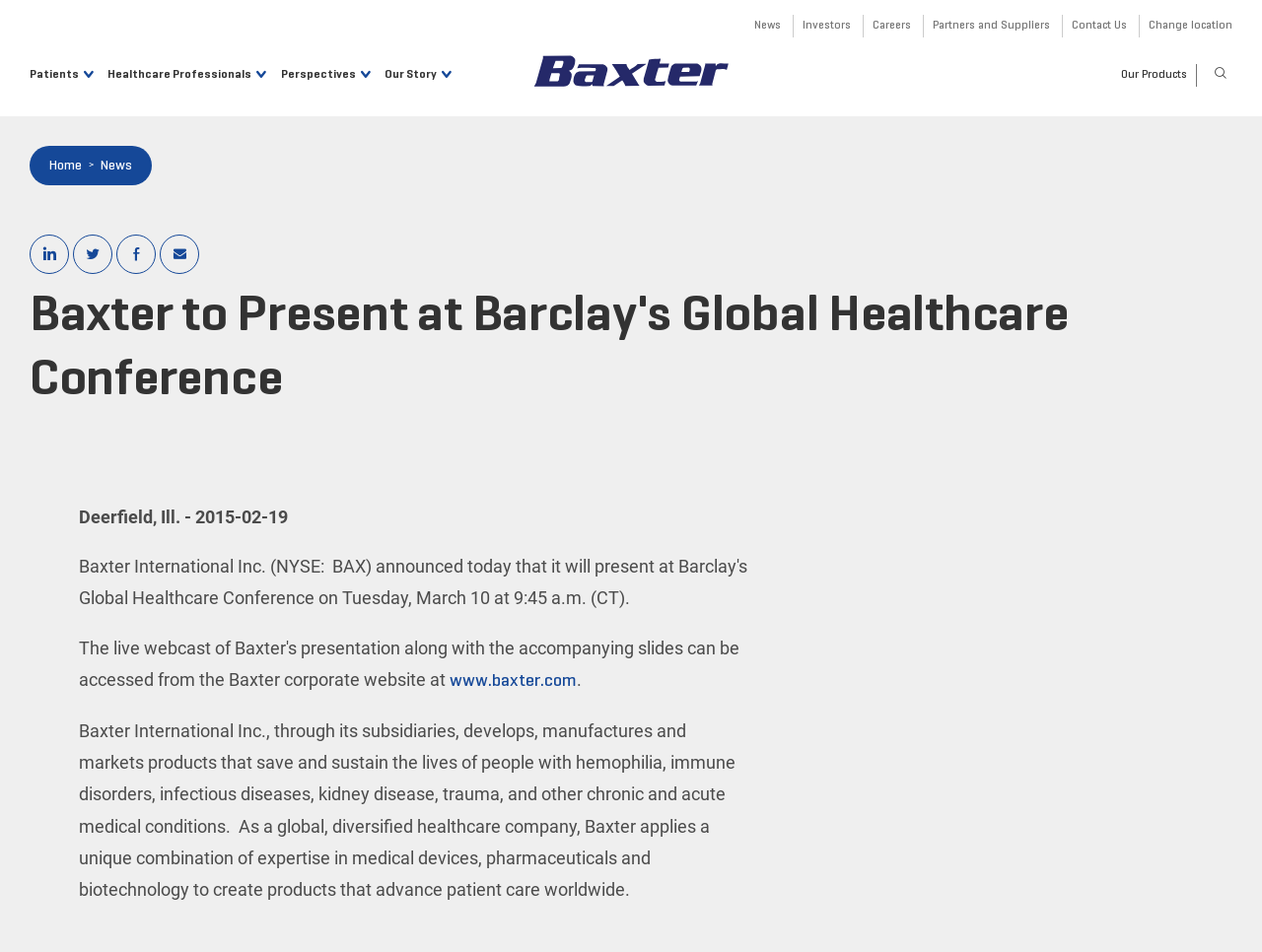Pinpoint the bounding box coordinates of the element to be clicked to execute the instruction: "Share on Twitter".

[0.058, 0.247, 0.089, 0.288]